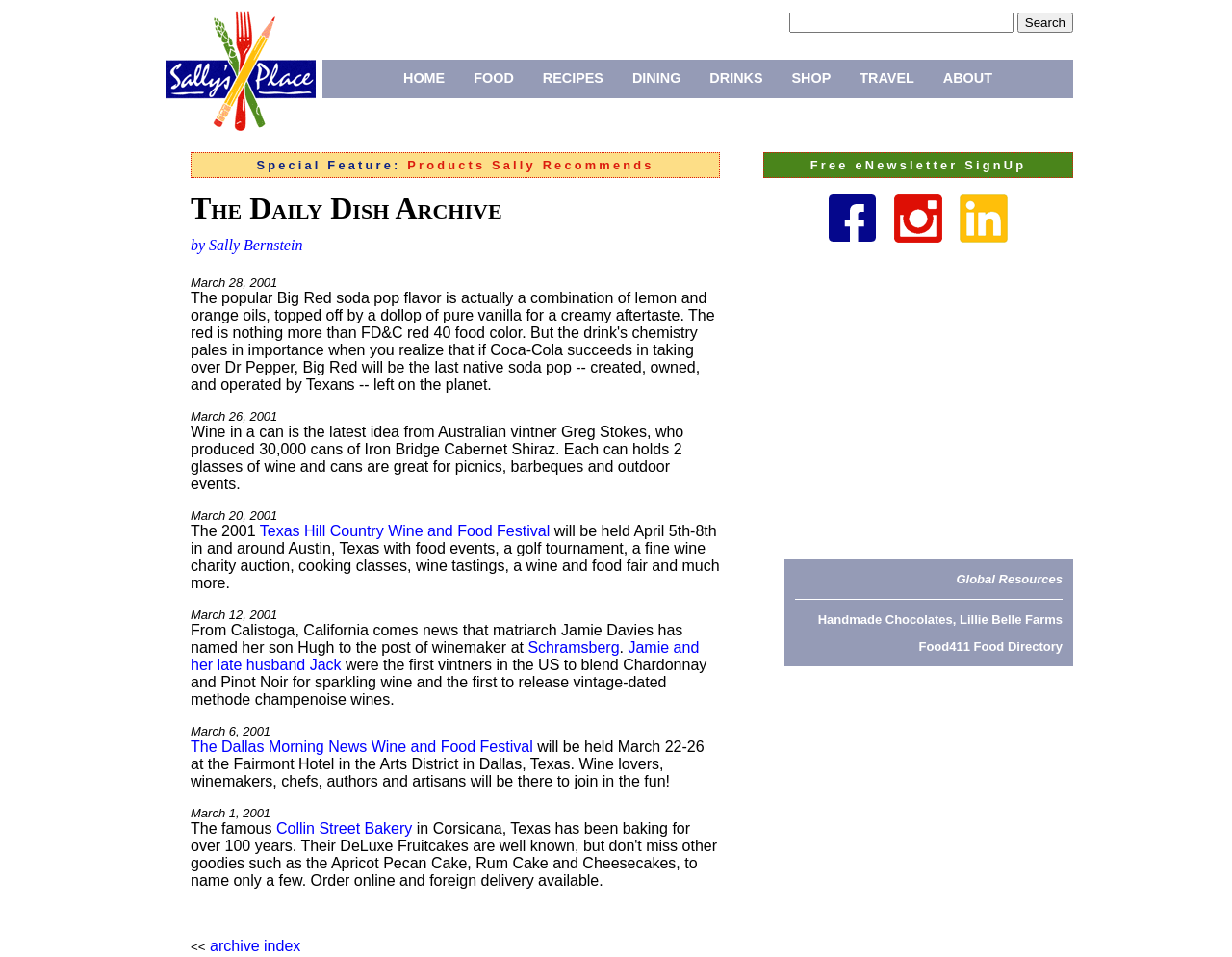Determine the bounding box of the UI element mentioned here: "HOME". The coordinates must be in the format [left, top, right, bottom] with values ranging from 0 to 1.

[0.316, 0.073, 0.373, 0.09]